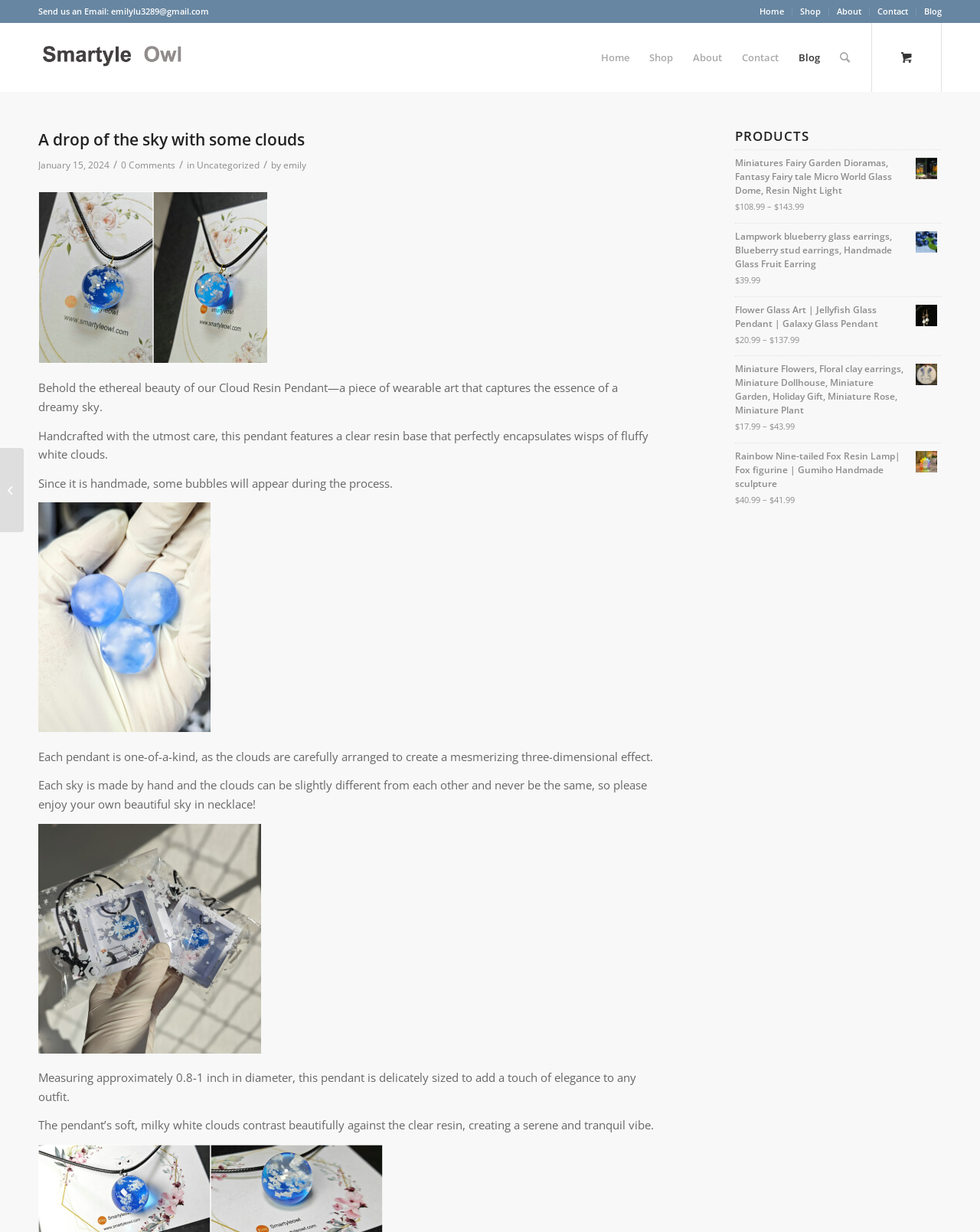How many products are listed under the 'PRODUCTS' section? Please answer the question using a single word or phrase based on the image.

5